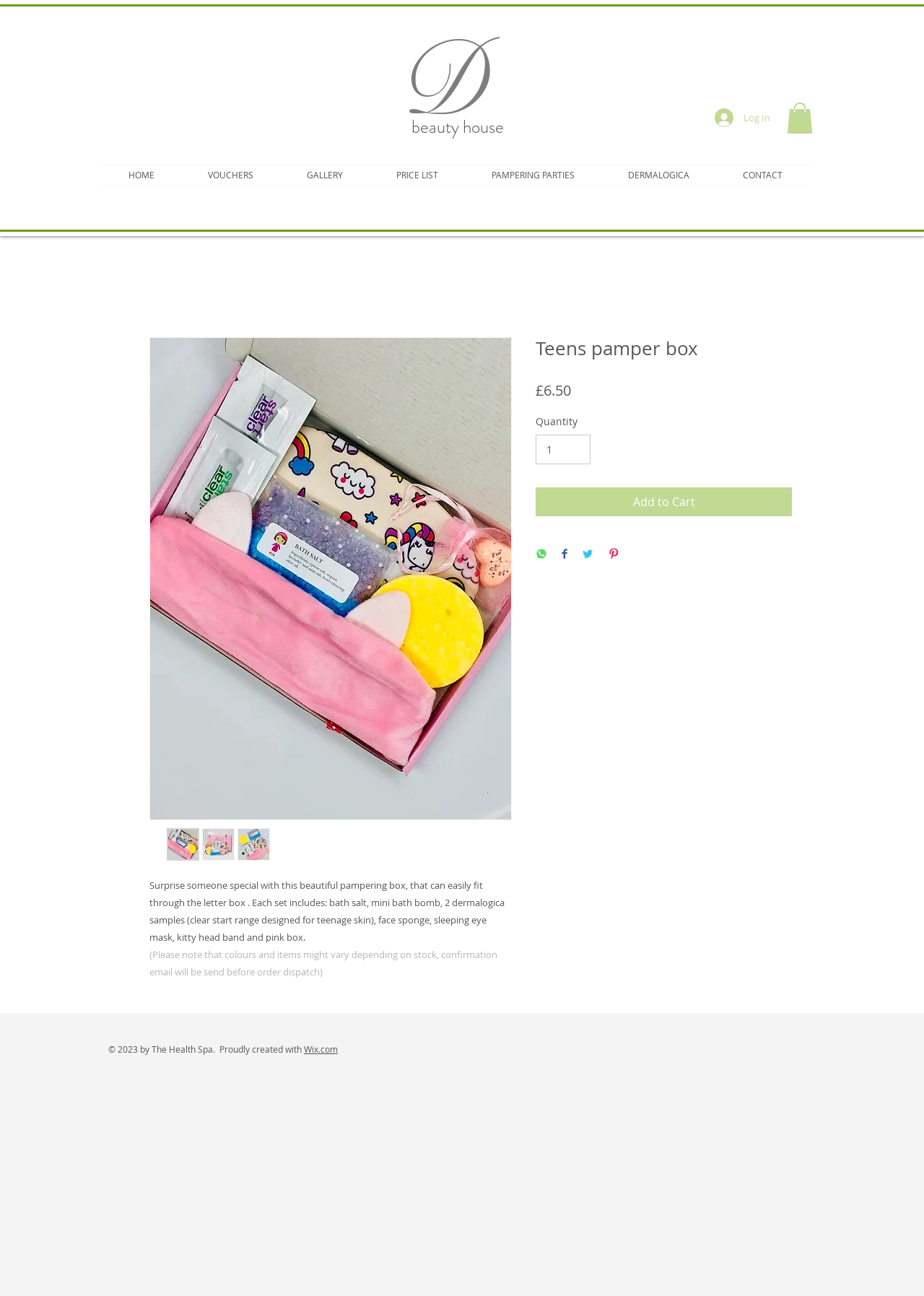Bounding box coordinates must be specified in the format (top-left x, top-left y, bottom-right x, bottom-right y). All values should be floating point numbers between 0 and 1. What are the bounding box coordinates of the UI element described as: Add to Cart

[0.58, 0.376, 0.857, 0.398]